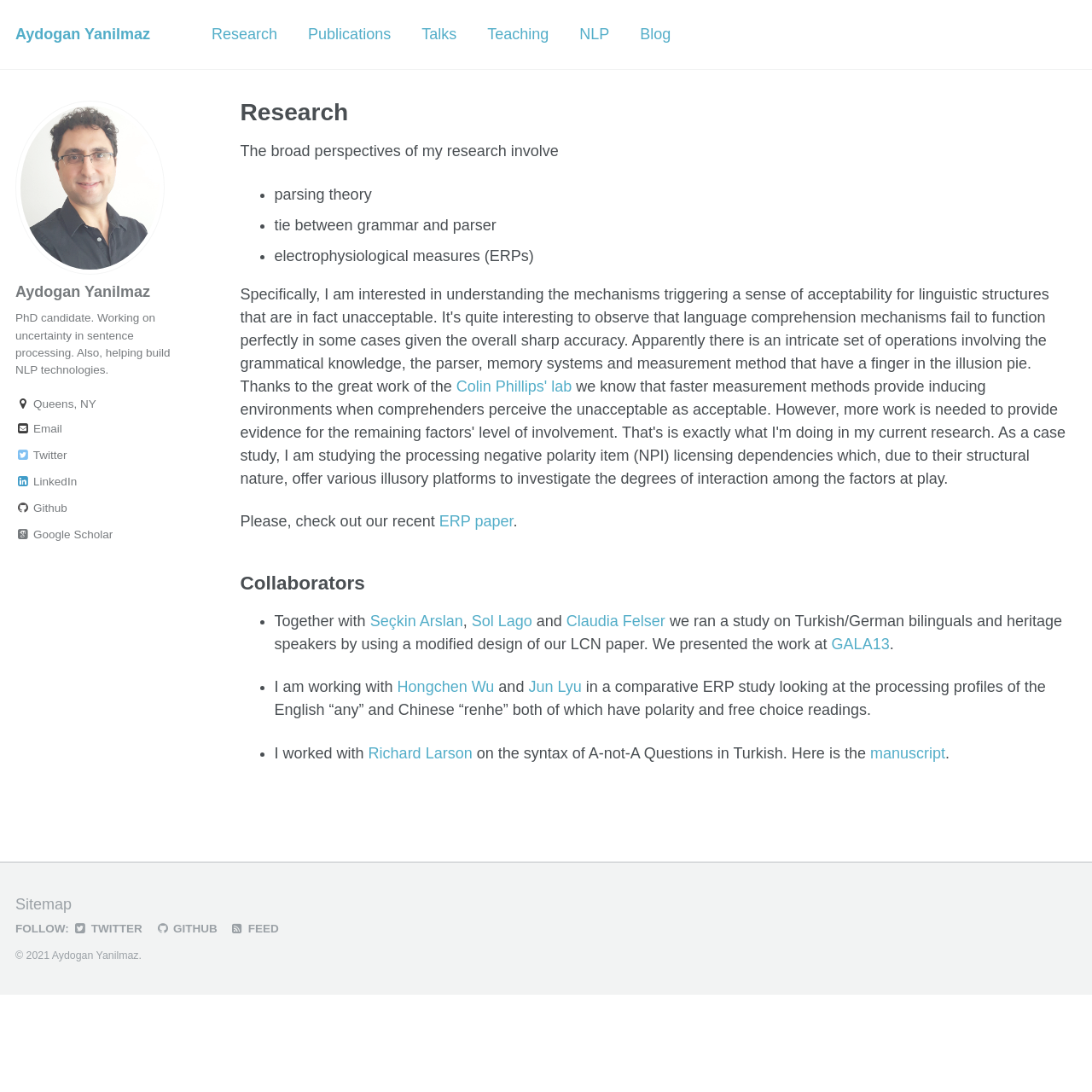Specify the bounding box coordinates (top-left x, top-left y, bottom-right x, bottom-right y) of the UI element in the screenshot that matches this description: Richard Larson

[0.337, 0.682, 0.433, 0.697]